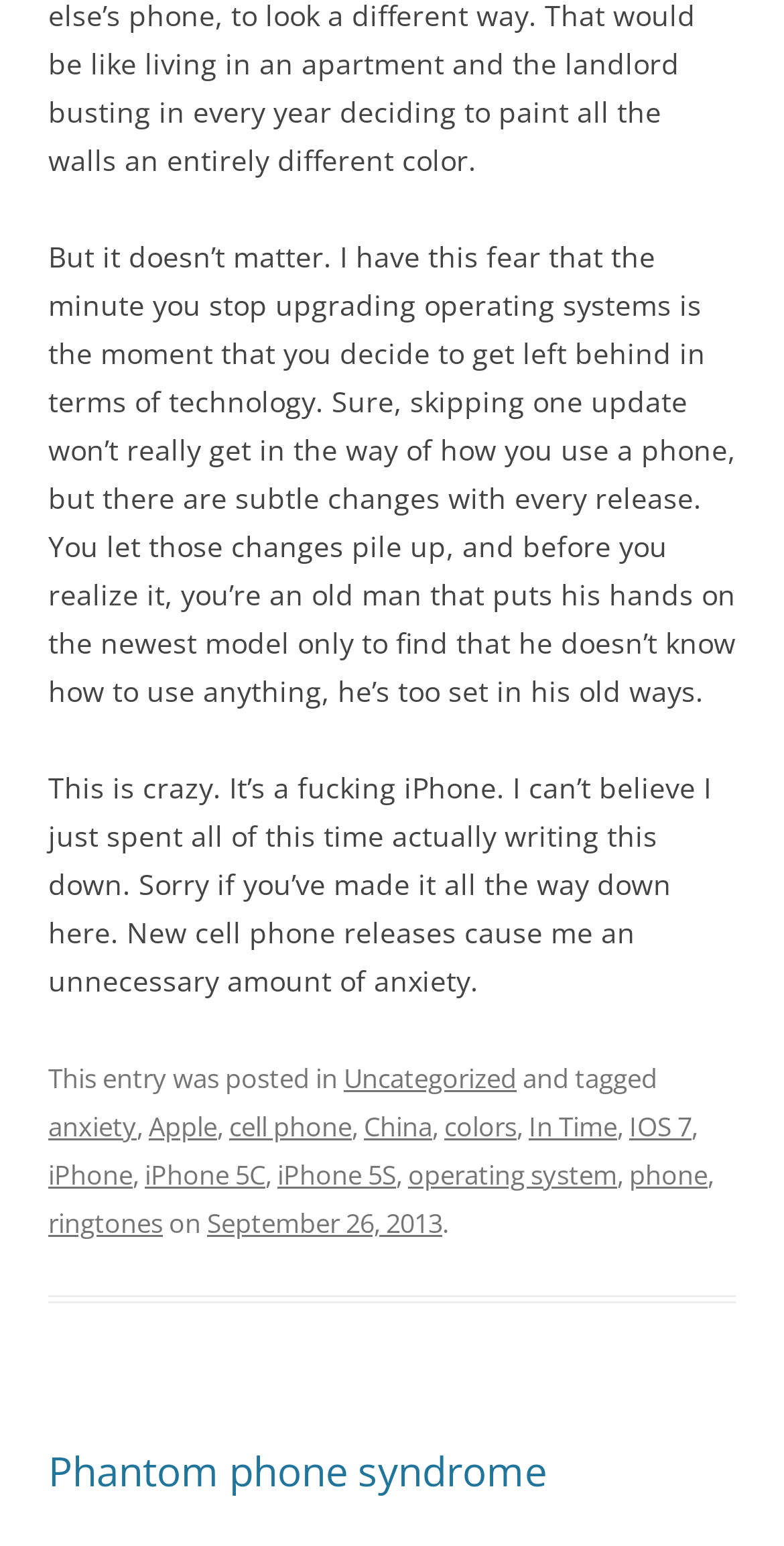Please find the bounding box coordinates in the format (top-left x, top-left y, bottom-right x, bottom-right y) for the given element description. Ensure the coordinates are floating point numbers between 0 and 1. Description: iPhone 5S

[0.354, 0.748, 0.505, 0.772]